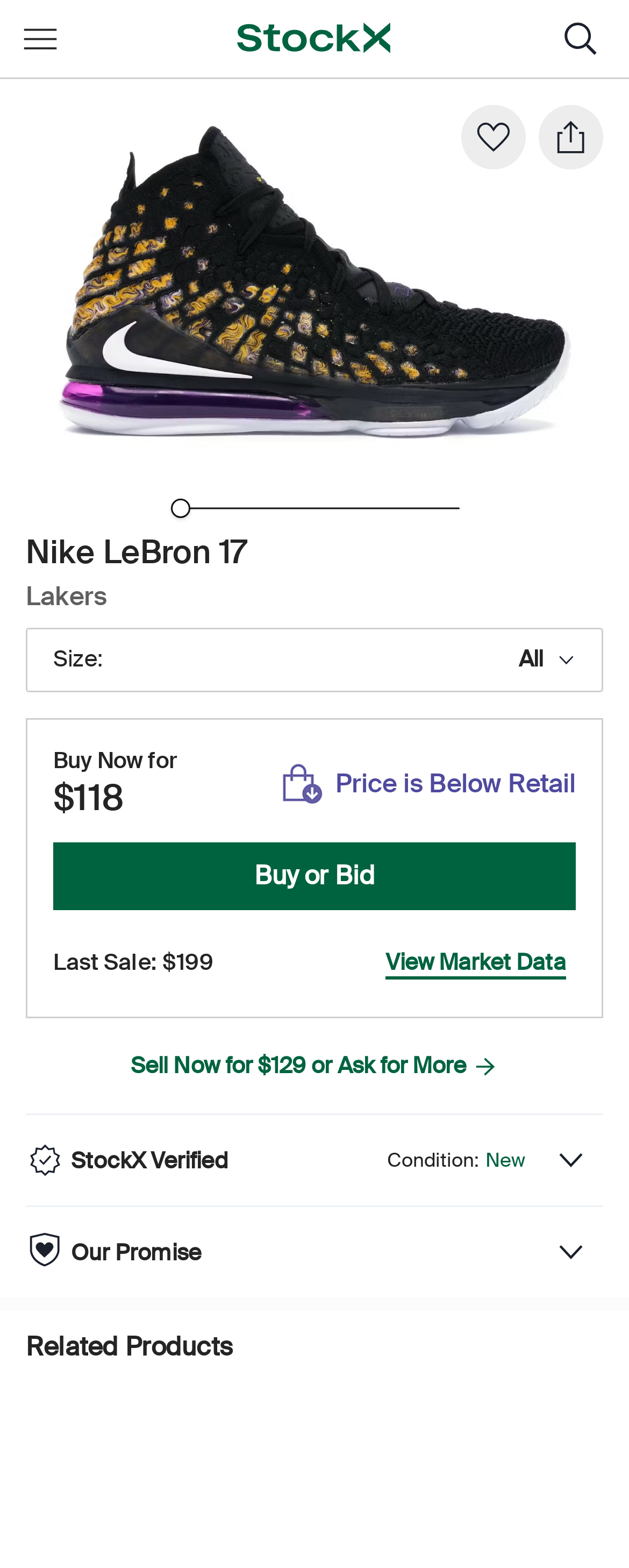Determine the bounding box of the UI component based on this description: "StockX Logo". The bounding box coordinates should be four float values between 0 and 1, i.e., [left, top, right, bottom].

[0.376, 0.002, 0.619, 0.047]